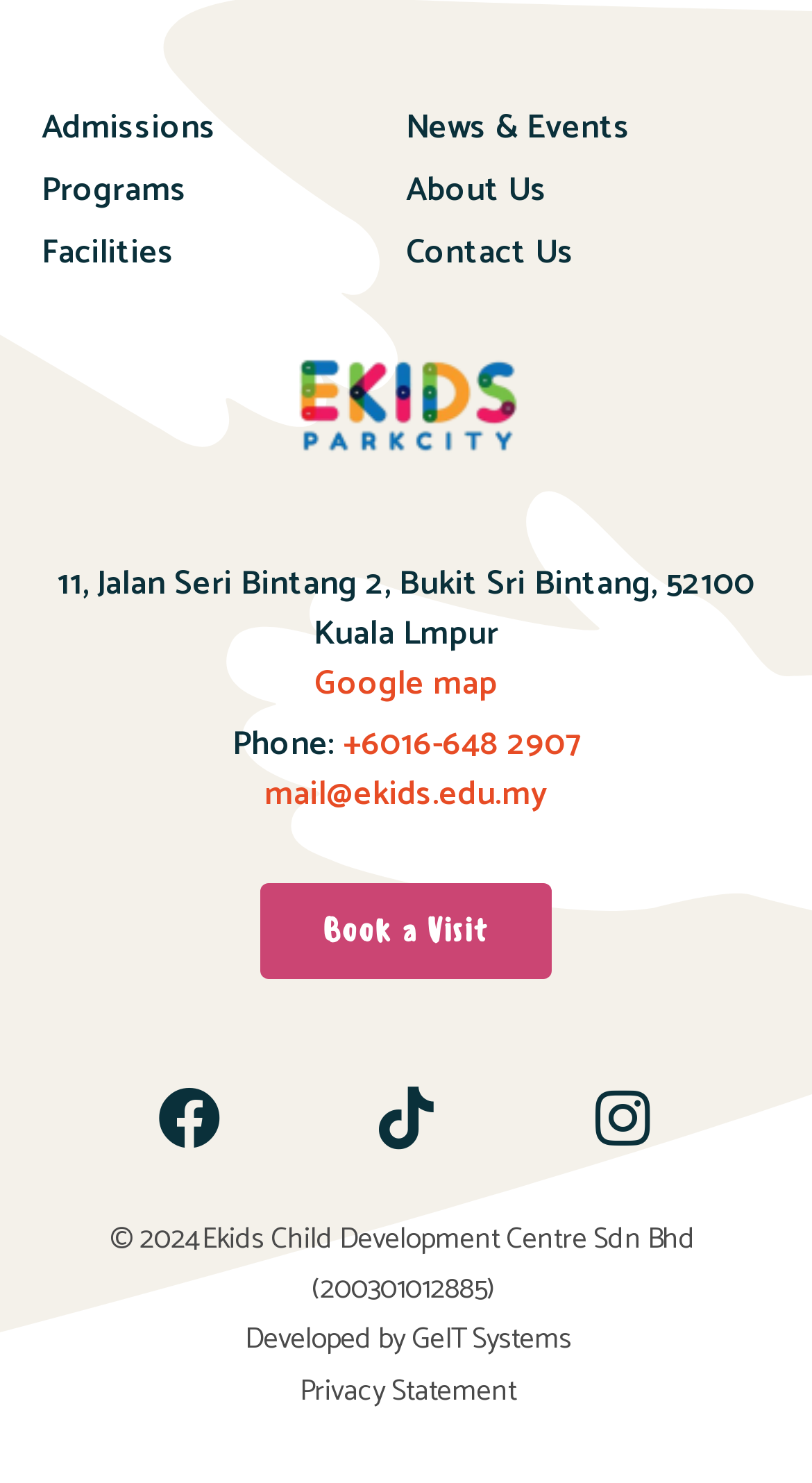Please give the bounding box coordinates of the area that should be clicked to fulfill the following instruction: "Click Admissions". The coordinates should be in the format of four float numbers from 0 to 1, i.e., [left, top, right, bottom].

[0.051, 0.065, 0.5, 0.107]